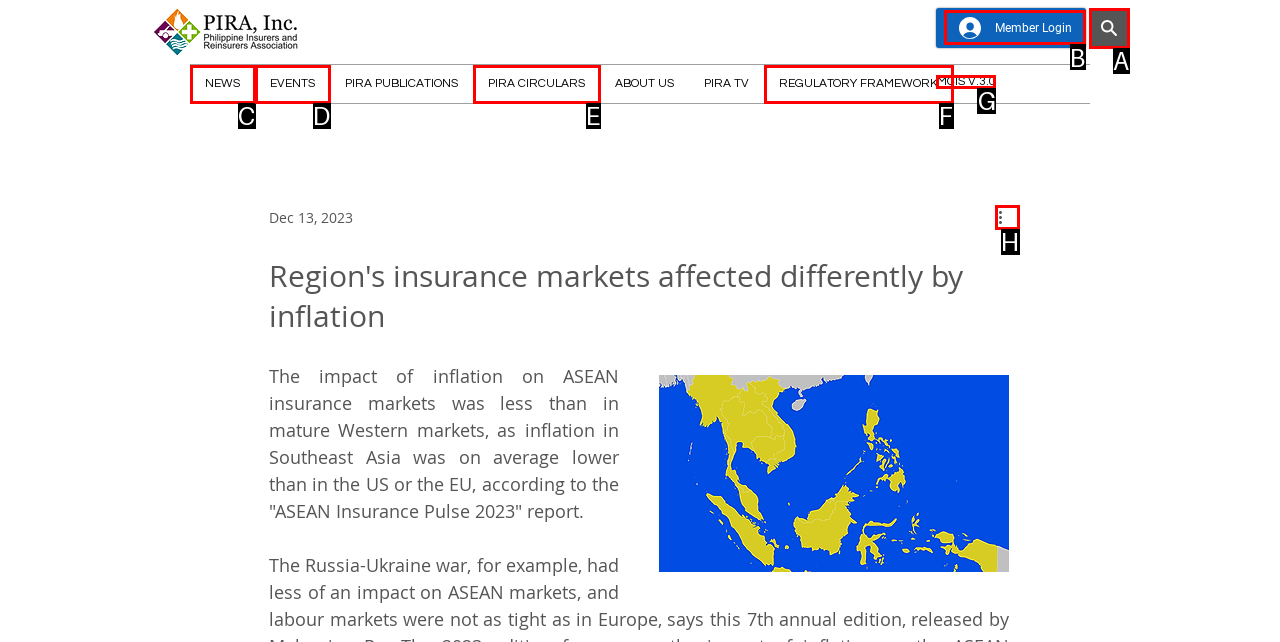Point out which UI element to click to complete this task: Click the MORE SERVICES link
Answer with the letter corresponding to the right option from the available choices.

None